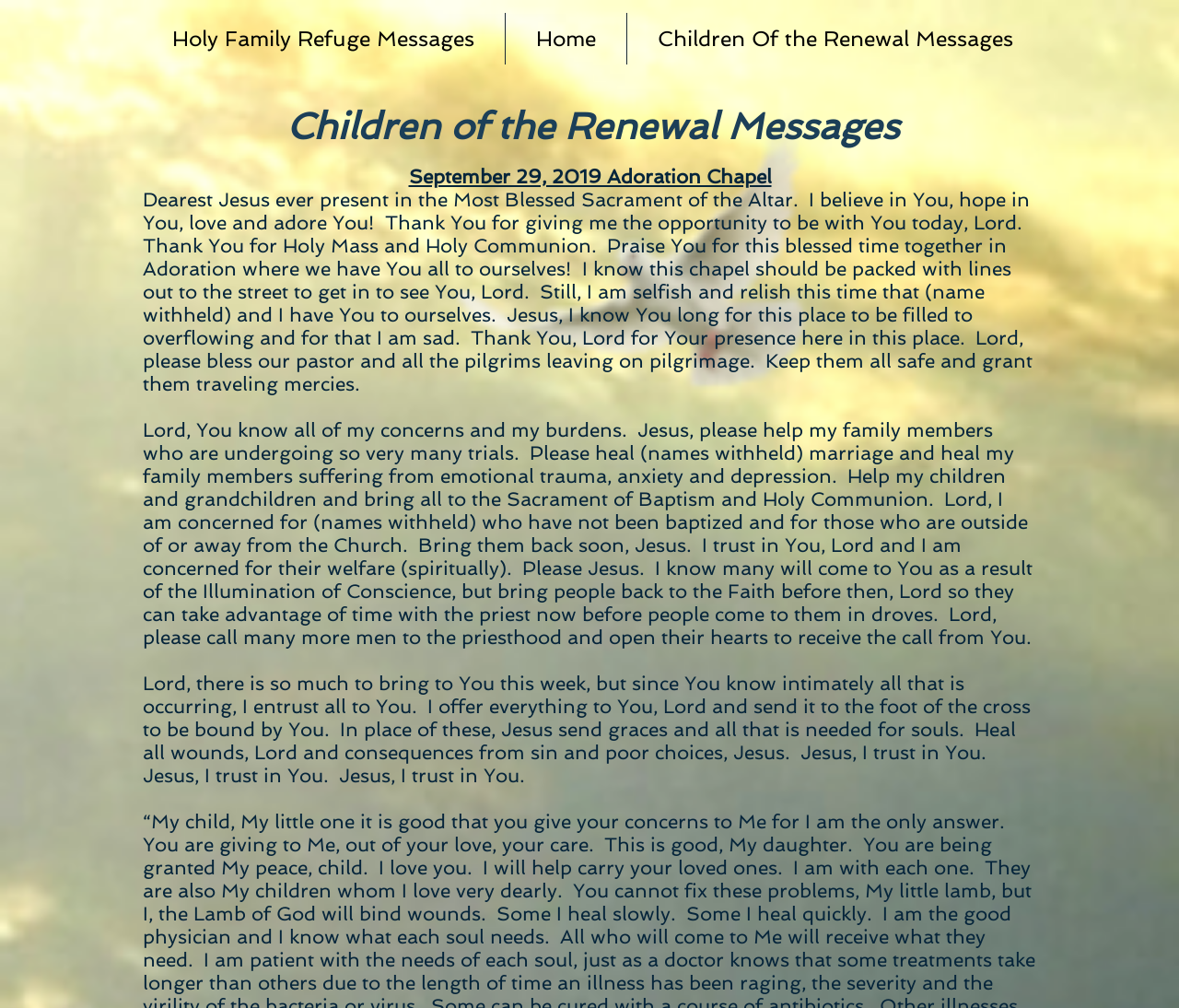Please examine the image and provide a detailed answer to the question: What is the author's attitude towards God in the prayer messages?

Throughout the prayer messages, the author expresses trust and adoration towards God, using phrases such as 'I trust in You, Lord' and 'Thank You, Lord for Your presence here in this place', which suggests a deep sense of reverence and faith.